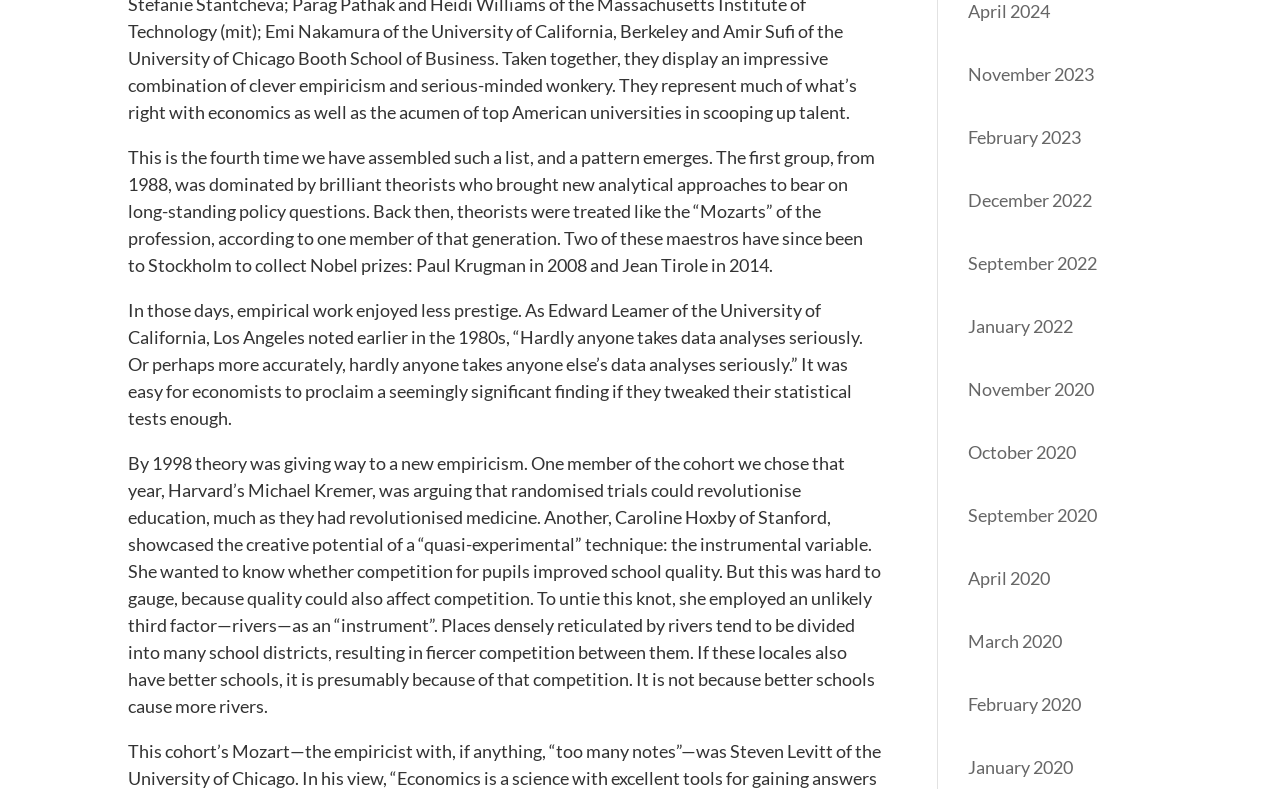What is the tone of the text?
Kindly answer the question with as much detail as you can.

The tone of the text is informative because it provides a neutral and objective overview of the development of economics, discussing the contributions of various economists and the evolution of empirical approaches without expressing a personal opinion or bias.